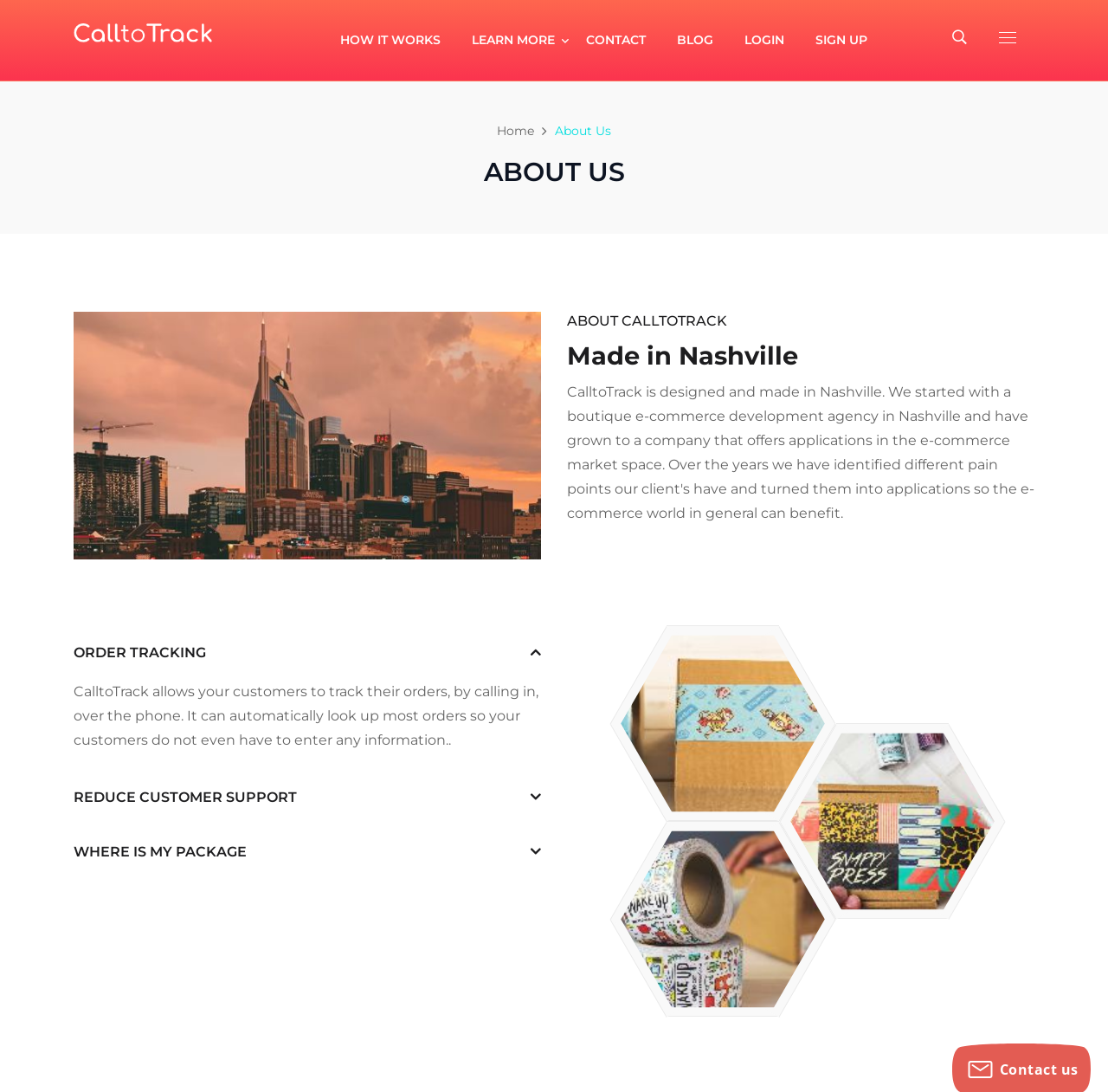What is the main purpose of CalltoTrack?
Refer to the image and give a detailed answer to the question.

Based on the webpage, CalltoTrack is designed to allow customers to track their orders over the phone in an easy and automatic way, which is stated in the meta description and also mentioned in the webpage content.